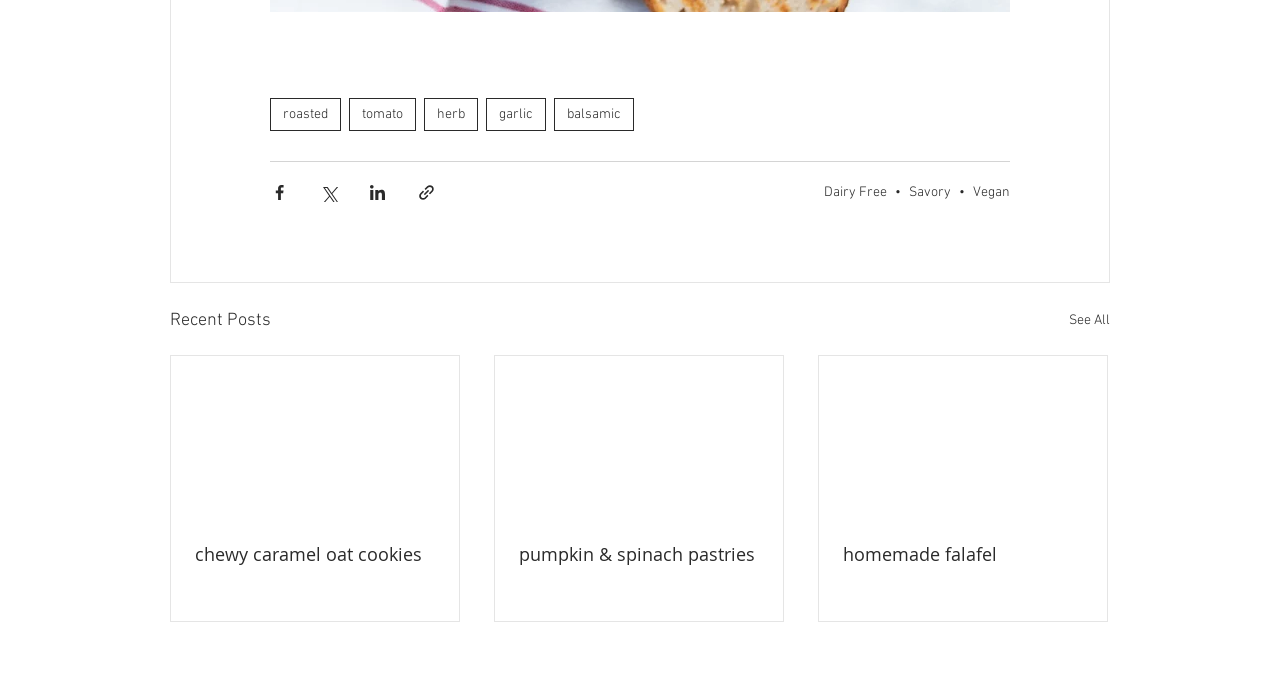Please identify the bounding box coordinates of the clickable region that I should interact with to perform the following instruction: "See all recent posts". The coordinates should be expressed as four float numbers between 0 and 1, i.e., [left, top, right, bottom].

[0.835, 0.437, 0.867, 0.479]